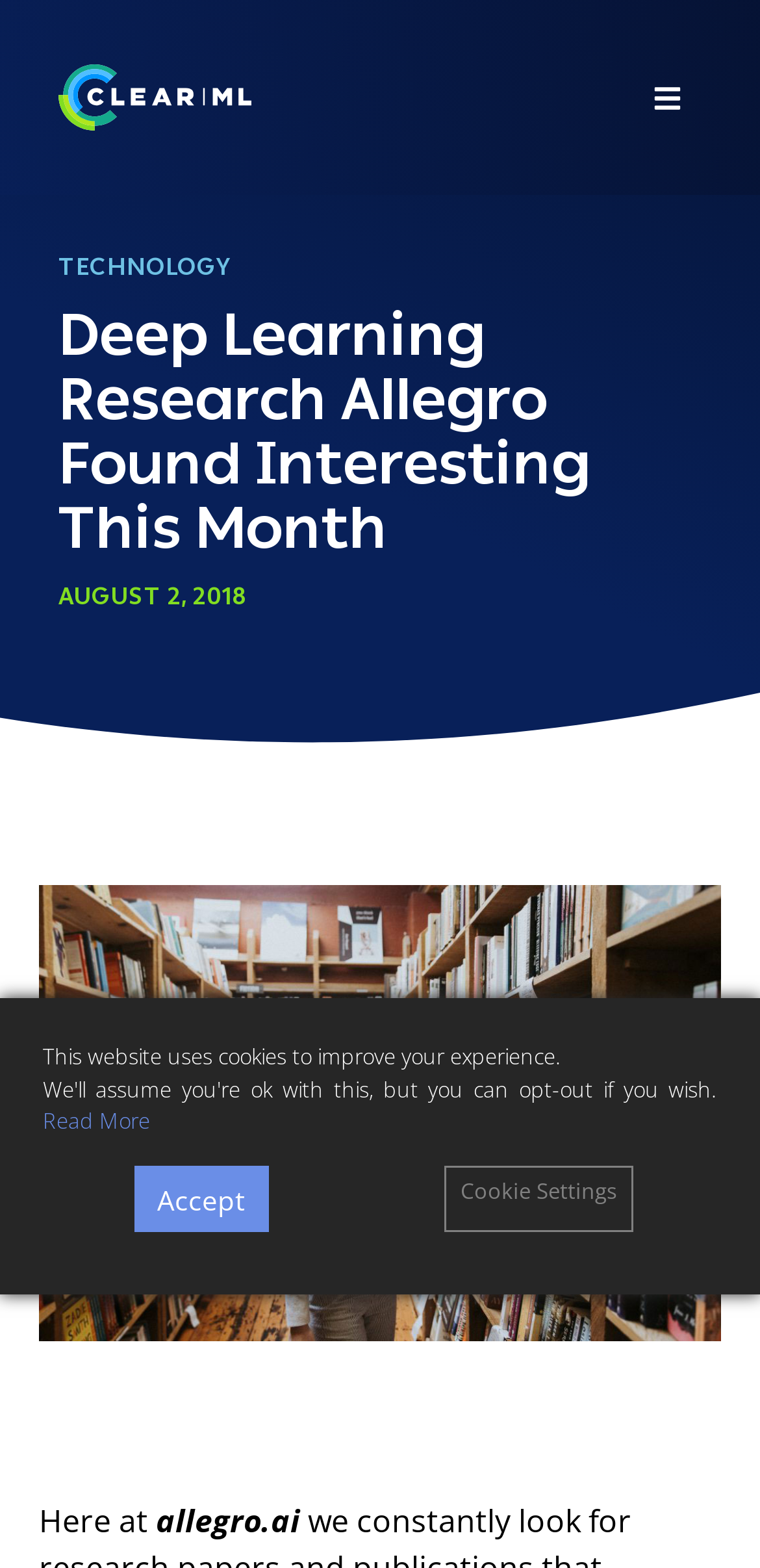Predict the bounding box of the UI element based on this description: "Technology".

[0.077, 0.162, 0.303, 0.179]